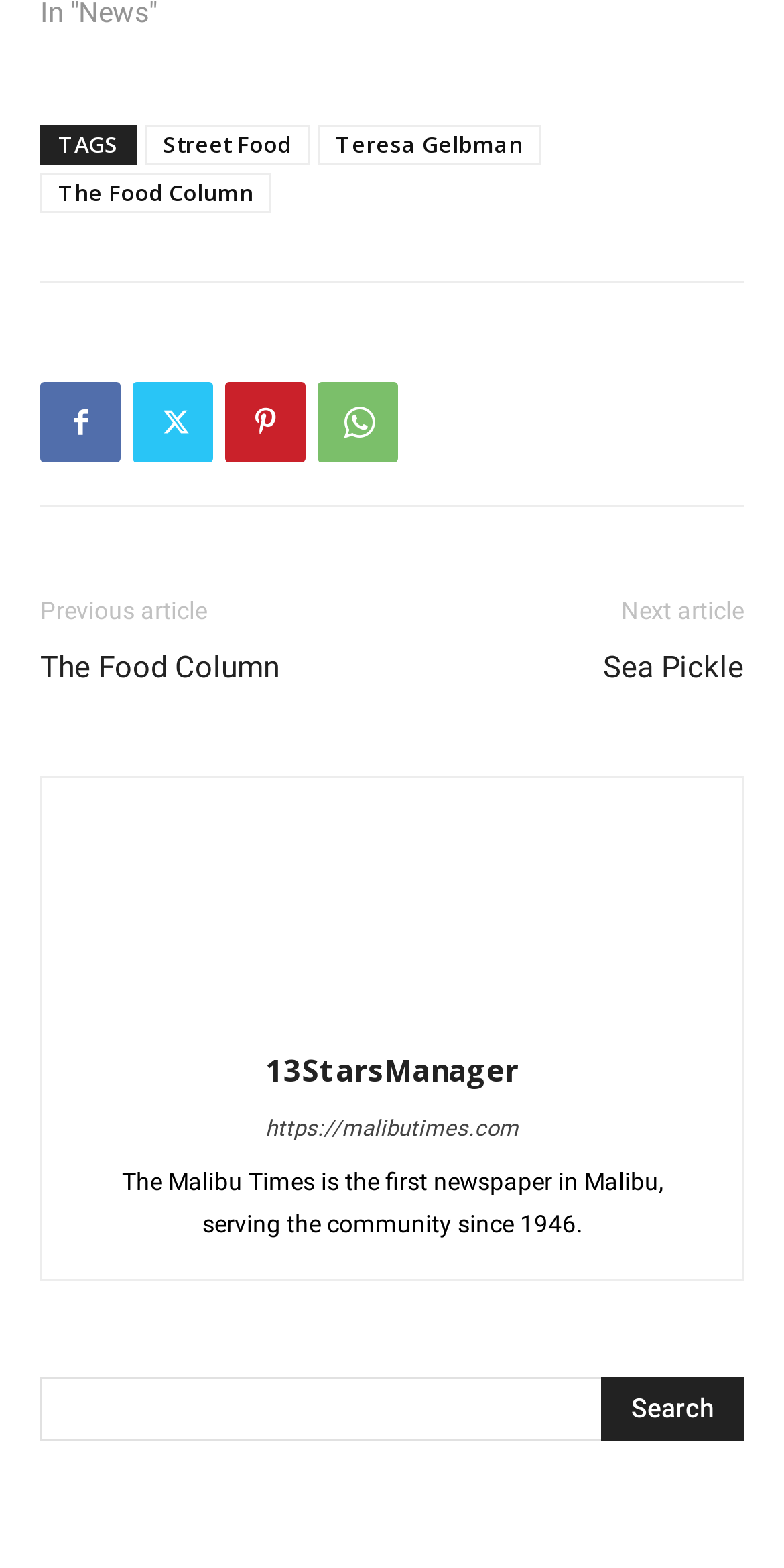Determine the coordinates of the bounding box that should be clicked to complete the instruction: "Read previous article". The coordinates should be represented by four float numbers between 0 and 1: [left, top, right, bottom].

[0.051, 0.413, 0.356, 0.44]